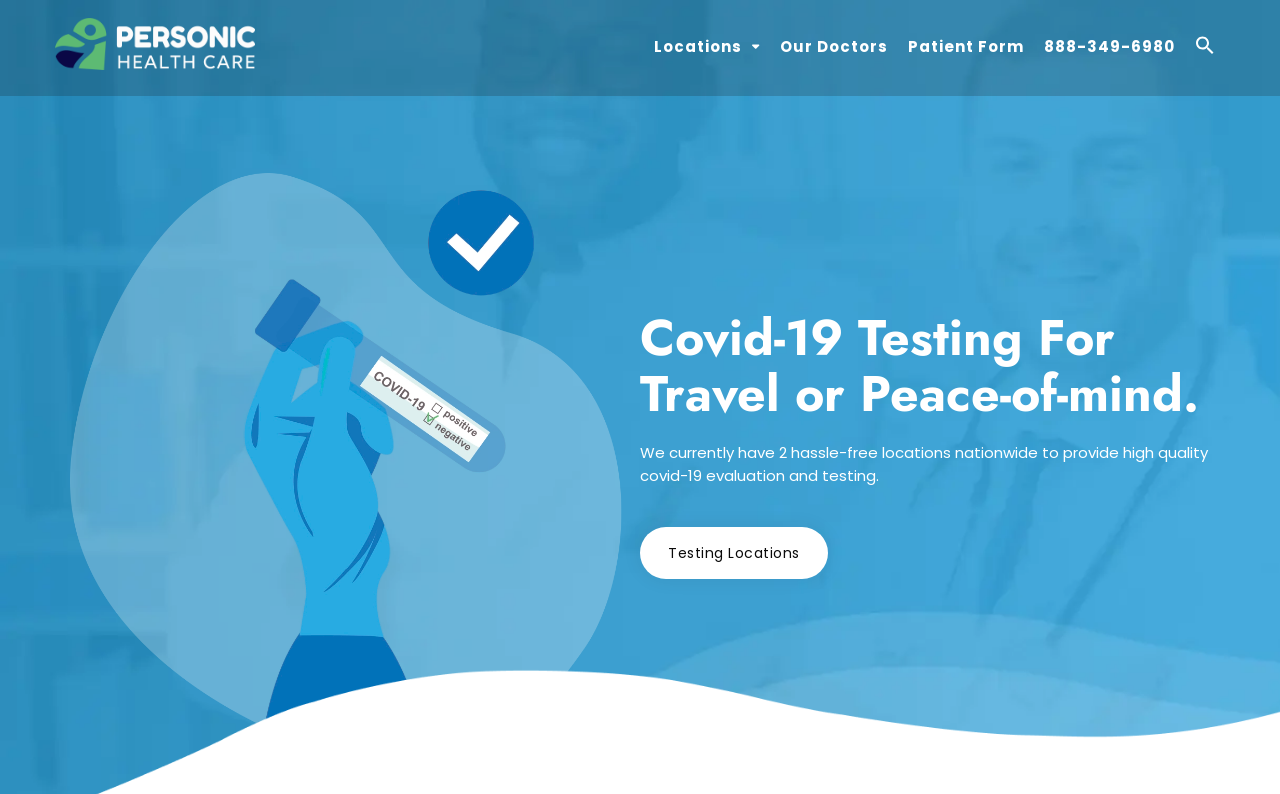How many locations are available for Covid-19 testing?
Look at the image and answer with only one word or phrase.

22